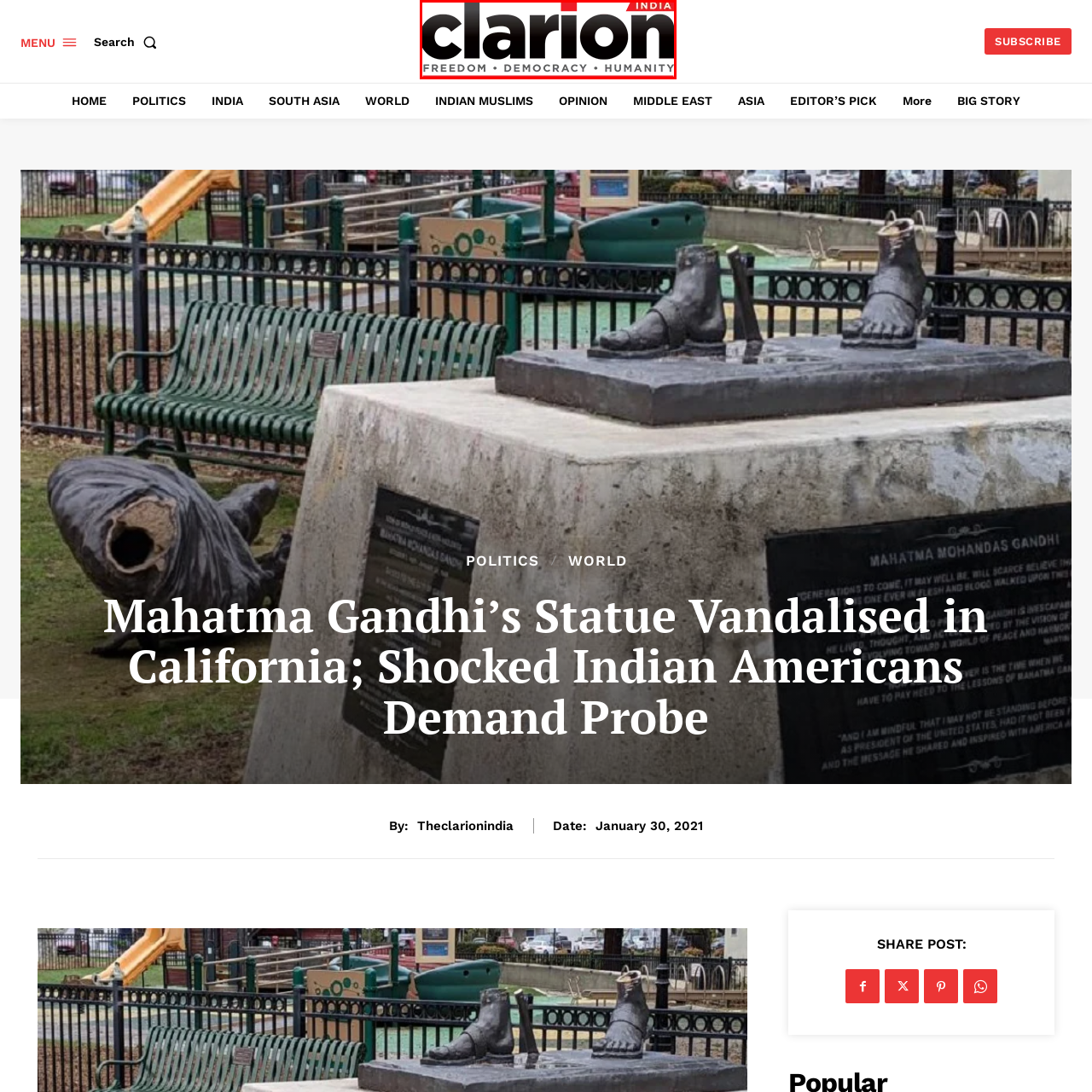What values does the publication stand for?
Look at the area highlighted by the red bounding box and answer the question in detail, drawing from the specifics shown in the image.

The tagline 'FREEDOM - DEMOCRACY - HUMANITY' is presented in a clean, understated font beneath the publication's name, highlighting the core values that the publication stands for.